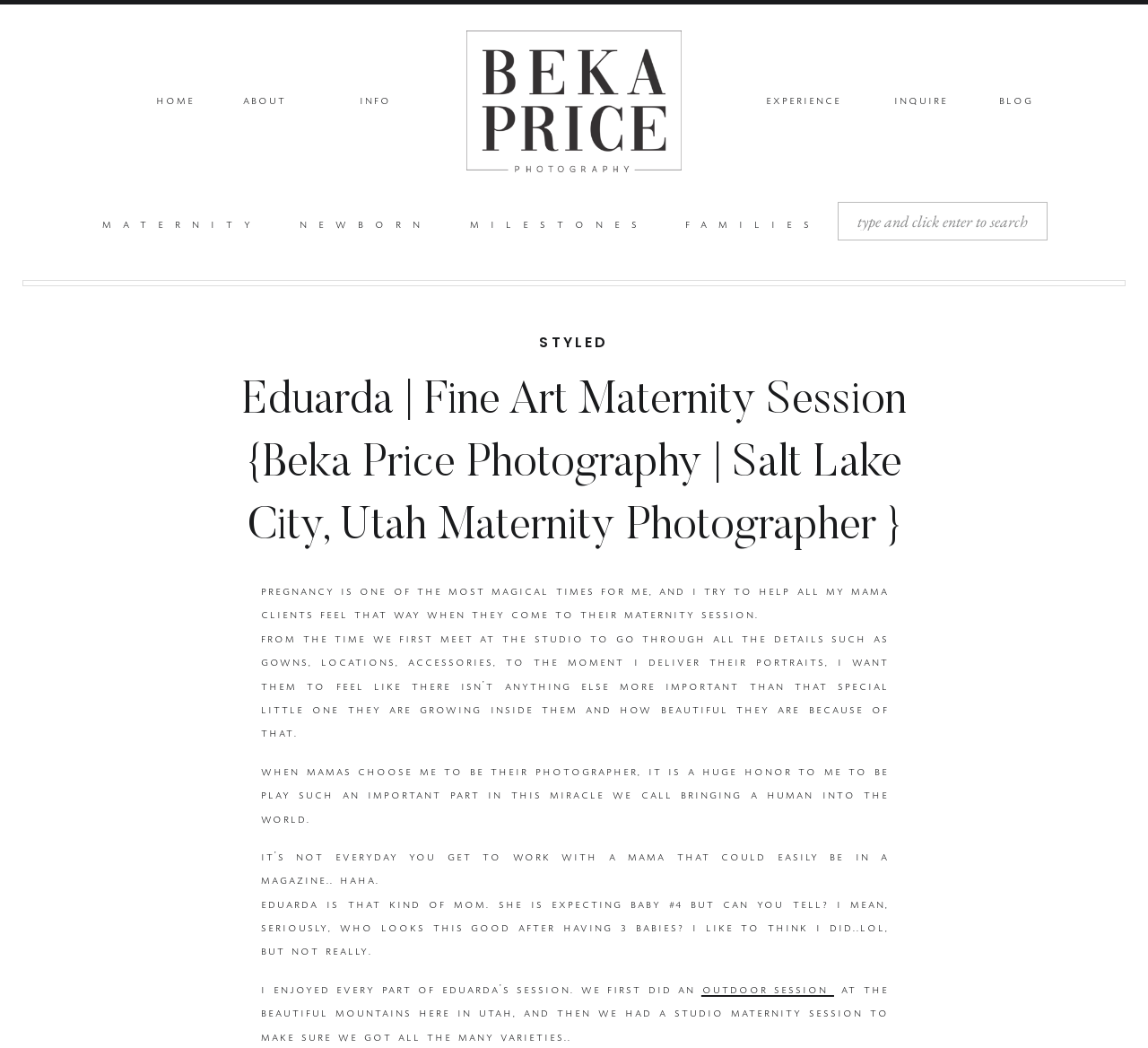What is the name of the photographer? Using the information from the screenshot, answer with a single word or phrase.

Beka Price